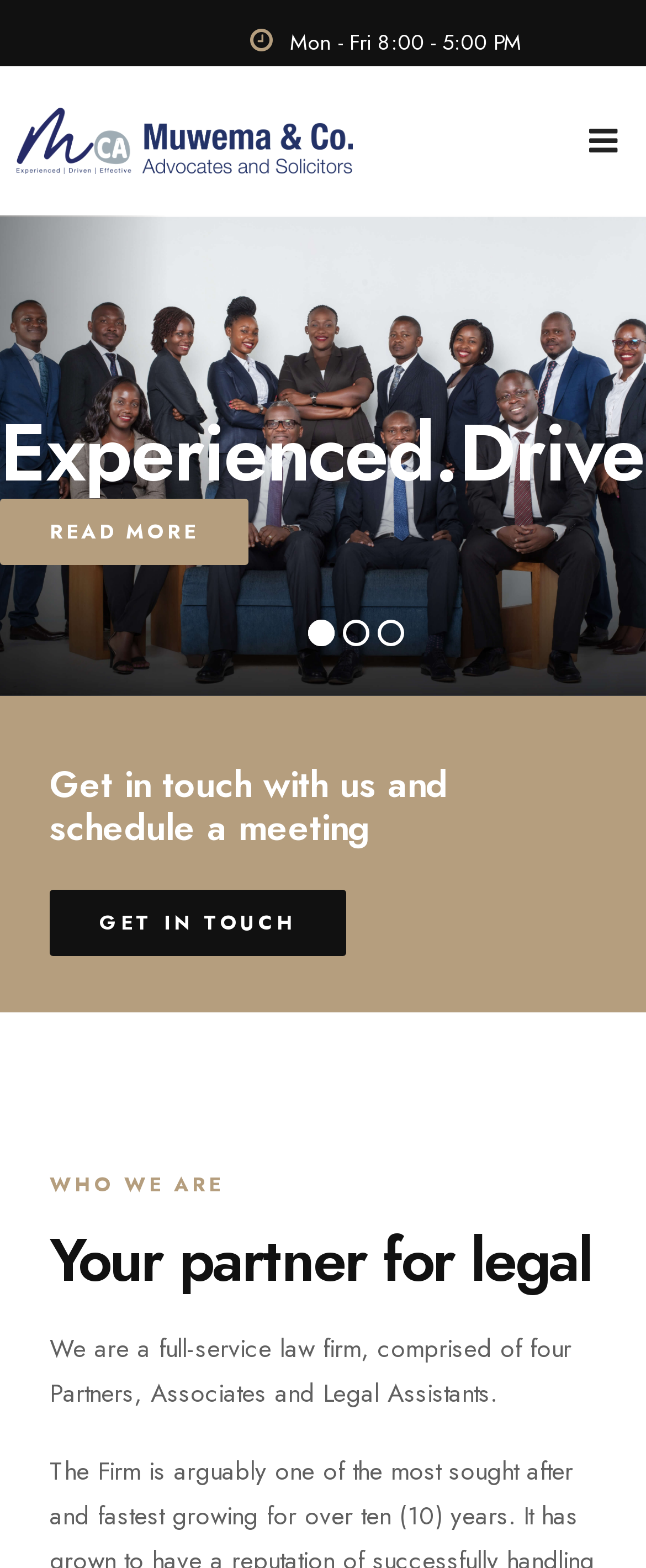Kindly determine the bounding box coordinates of the area that needs to be clicked to fulfill this instruction: "View Who We Are".

[0.128, 0.255, 0.974, 0.305]